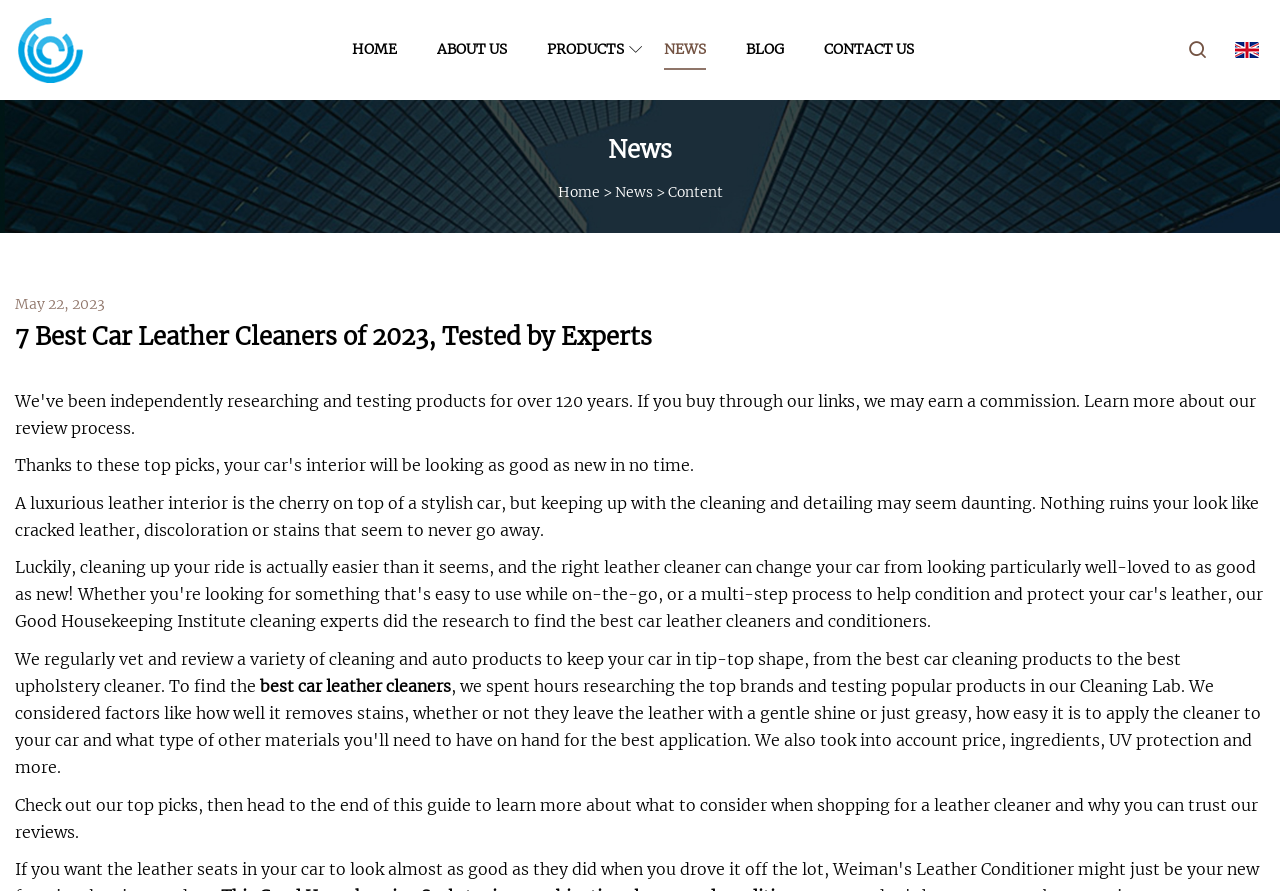Could you indicate the bounding box coordinates of the region to click in order to complete this instruction: "read about us".

[0.341, 0.0, 0.396, 0.112]